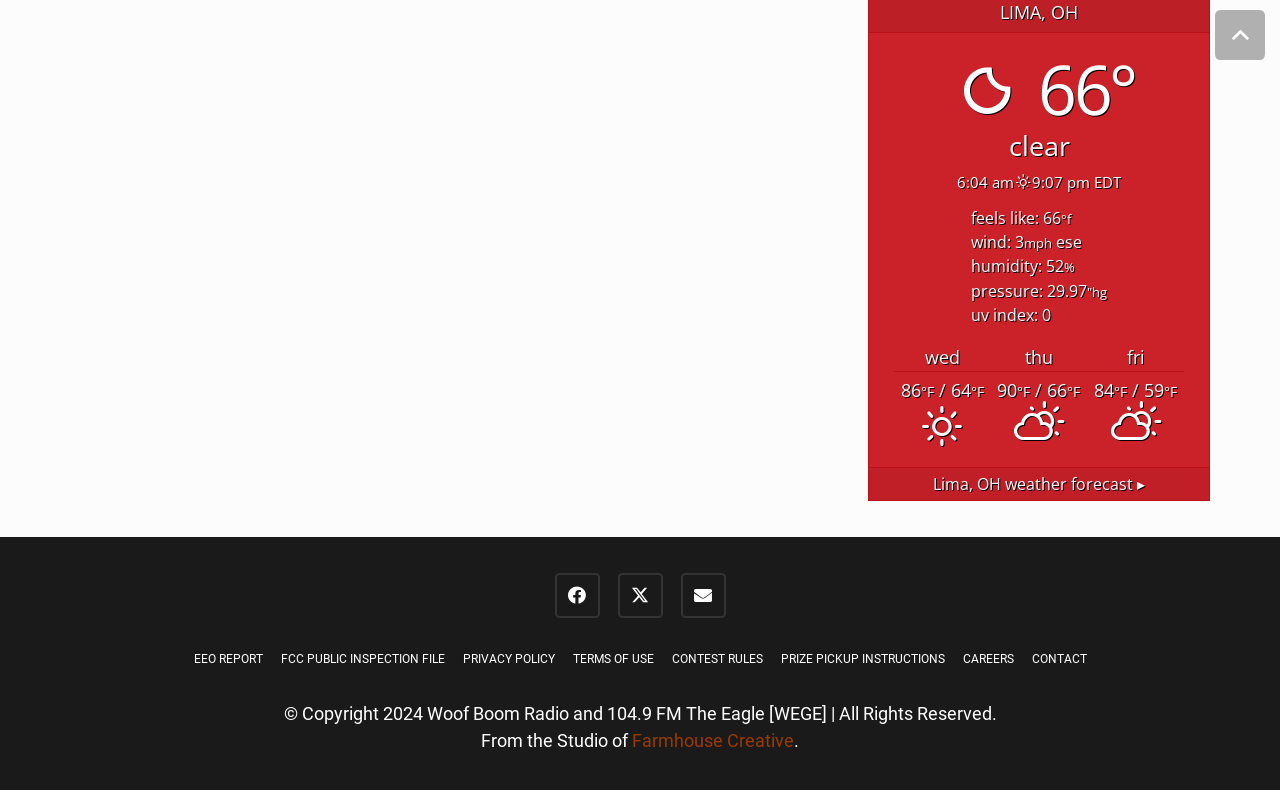Could you specify the bounding box coordinates for the clickable section to complete the following instruction: "View Adopted Shelties"?

None